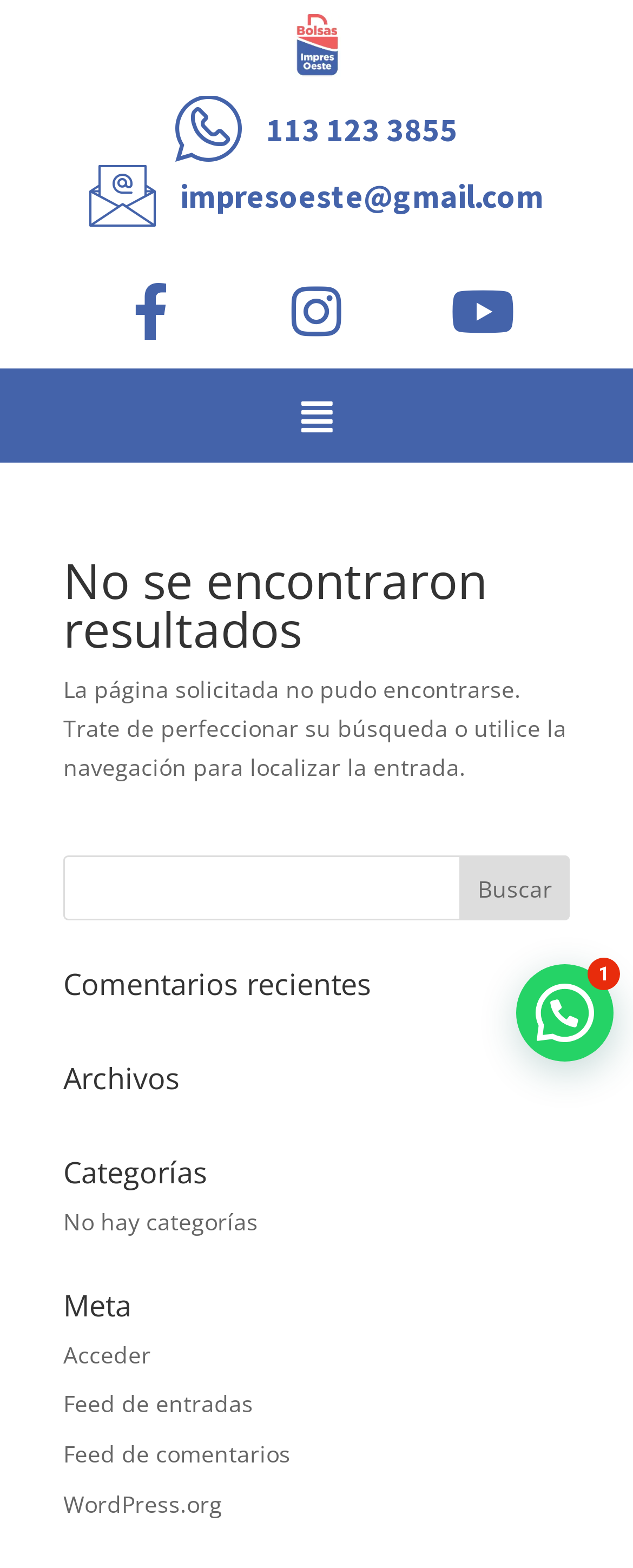What is the purpose of the search box?
Answer briefly with a single word or phrase based on the image.

To search the website